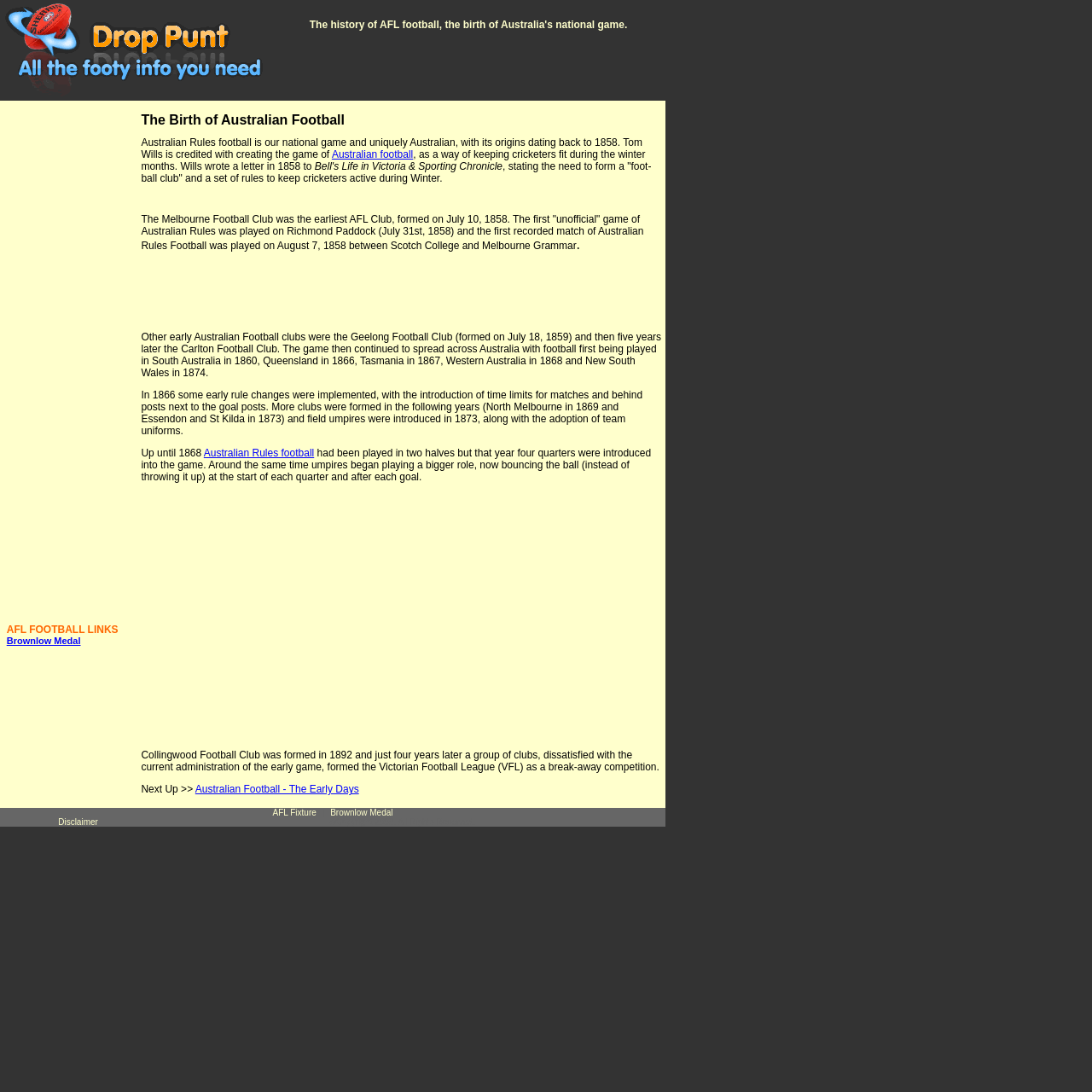Please provide the bounding box coordinates in the format (top-left x, top-left y, bottom-right x, bottom-right y). Remember, all values are floating point numbers between 0 and 1. What is the bounding box coordinate of the region described as: aria-label="Advertisement" name="aswift_1" title="Advertisement"

[0.006, 0.095, 0.1, 0.563]